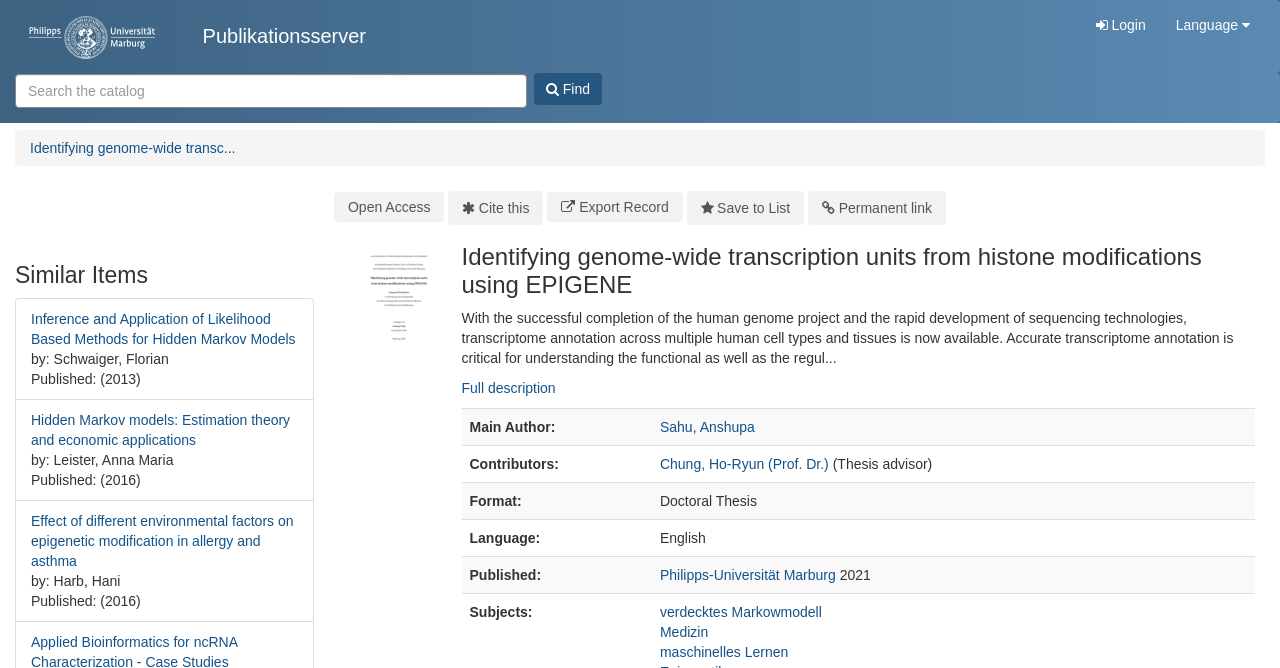Pinpoint the bounding box coordinates for the area that should be clicked to perform the following instruction: "Search for a term".

[0.012, 0.109, 0.988, 0.163]